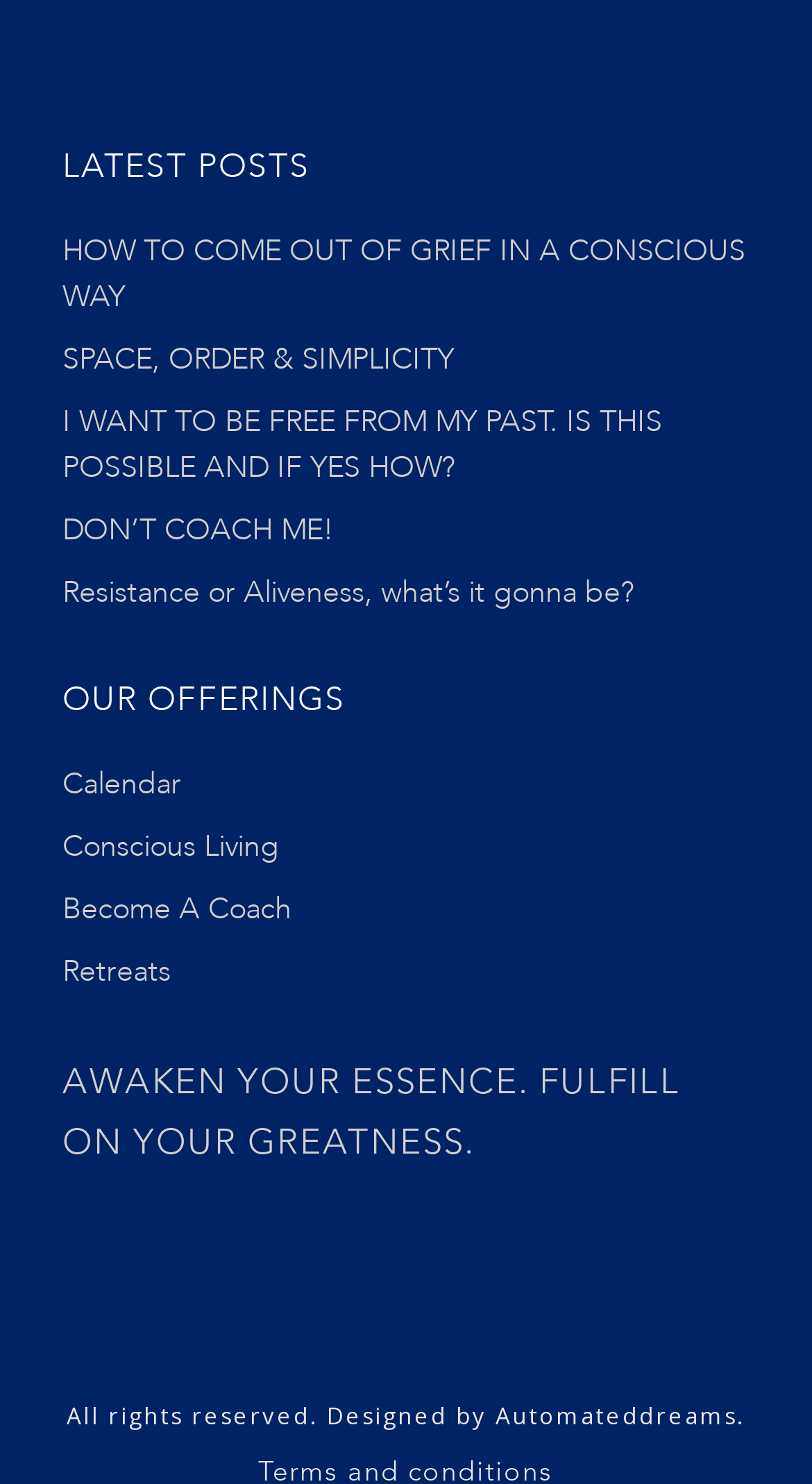Provide a brief response in the form of a single word or phrase:
Who designed the website?

Automateddreams